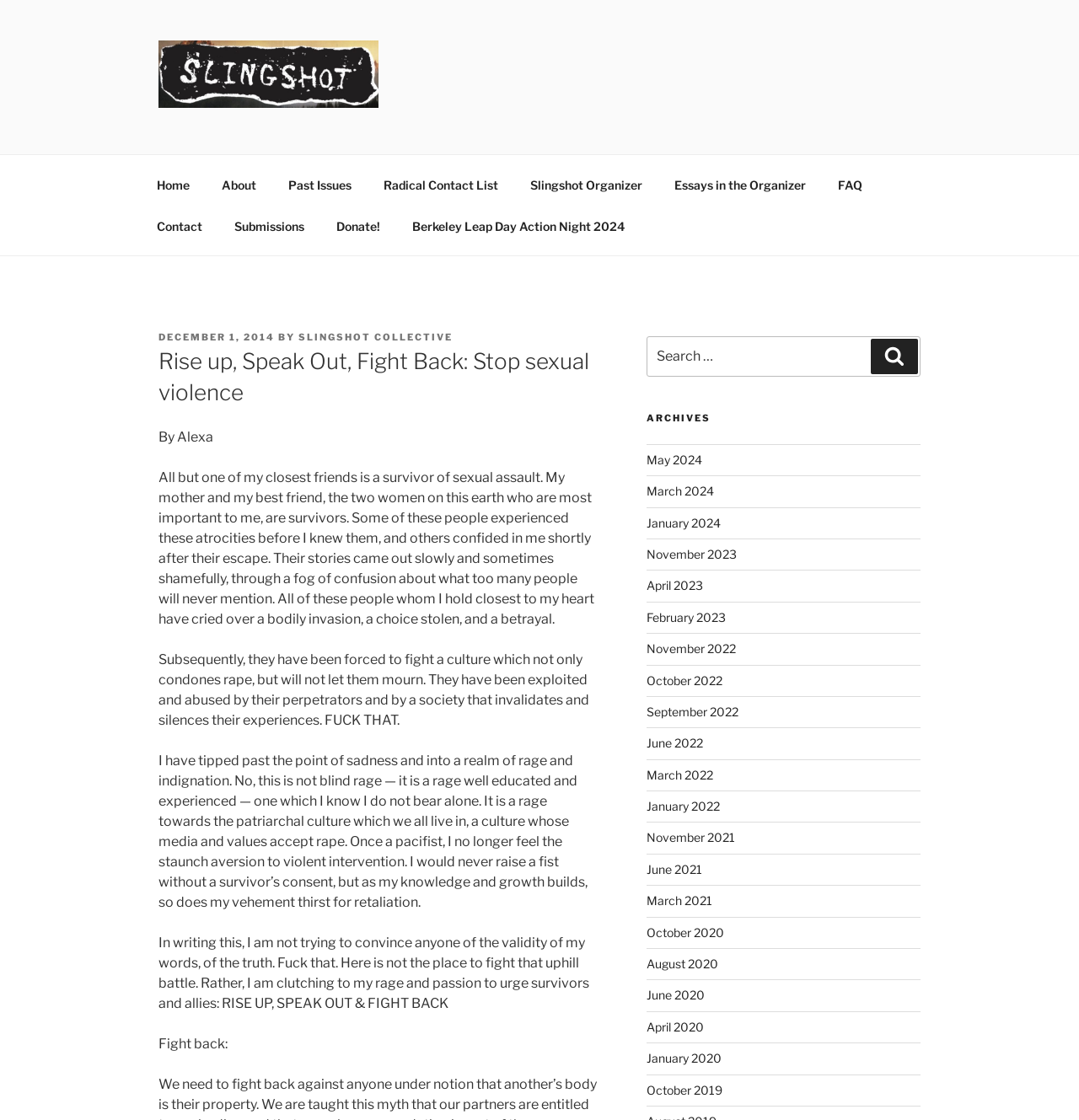From the image, can you give a detailed response to the question below:
What is the author of the article?

The author of the article can be found in the static text element with the text 'By Alexa', which suggests that the author's name is Alexa.